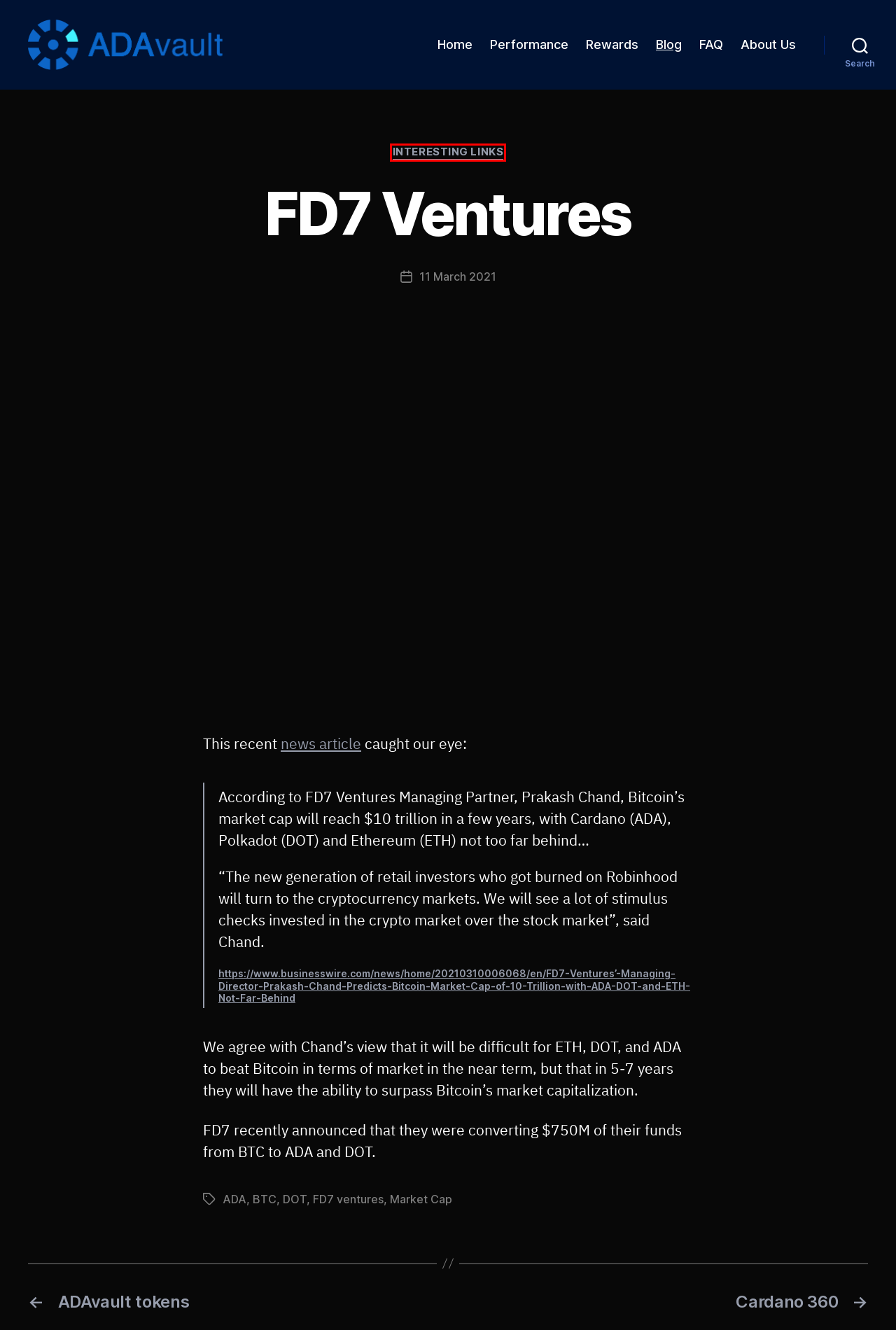Observe the screenshot of a webpage with a red bounding box around an element. Identify the webpage description that best fits the new page after the element inside the bounding box is clicked. The candidates are:
A. Cardano ADA Staking - ADAvault
B. ADAvault tokens - ADAvault
C. Performance - ADAvault
D. Blog - ADAvault
E. BTC Archives - ADAvault
F. Interesting links Archives - ADAvault
G. ADA Archives - ADAvault
H. Market Cap Archives - ADAvault

F